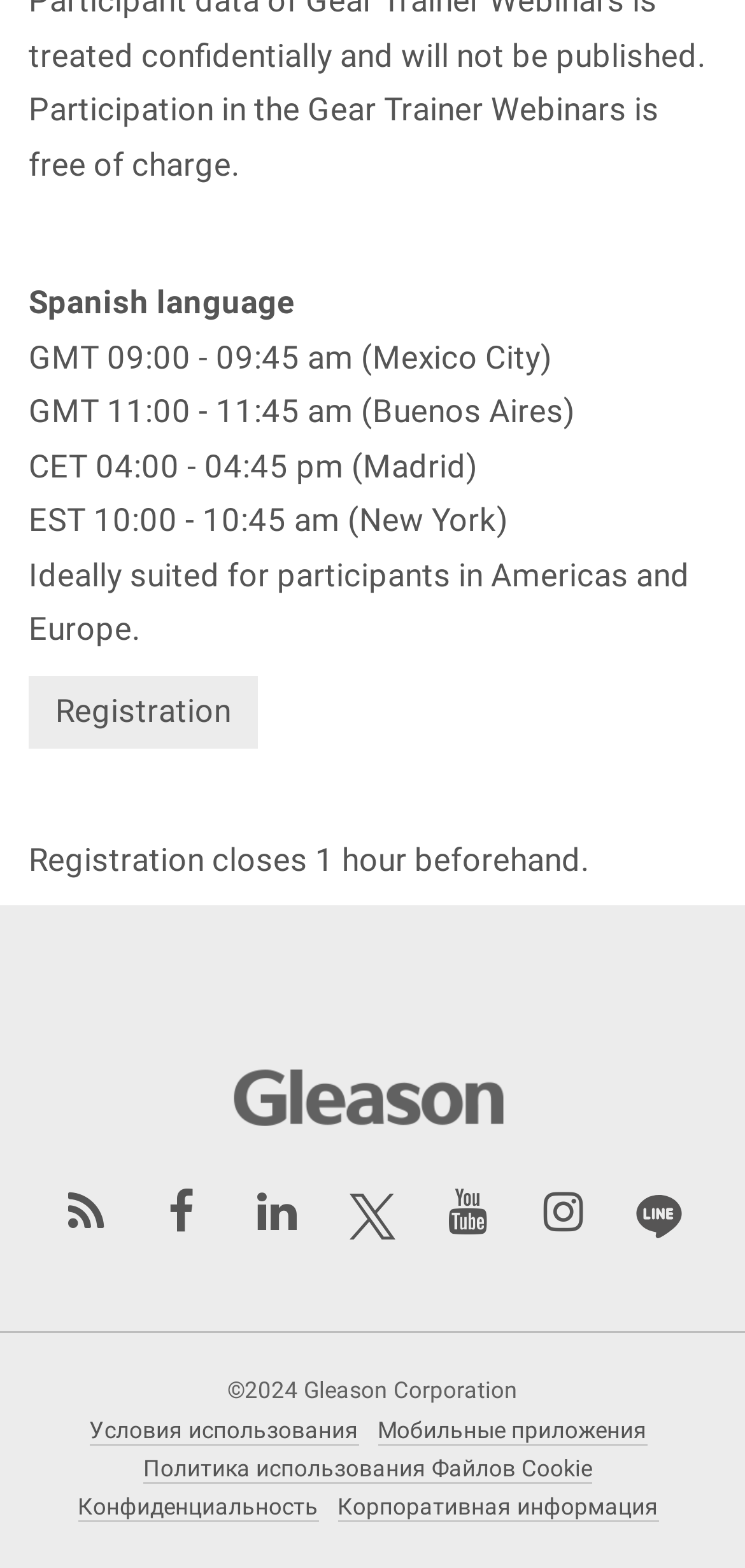Extract the bounding box coordinates for the described element: "Registration". The coordinates should be represented as four float numbers between 0 and 1: [left, top, right, bottom].

[0.038, 0.431, 0.346, 0.477]